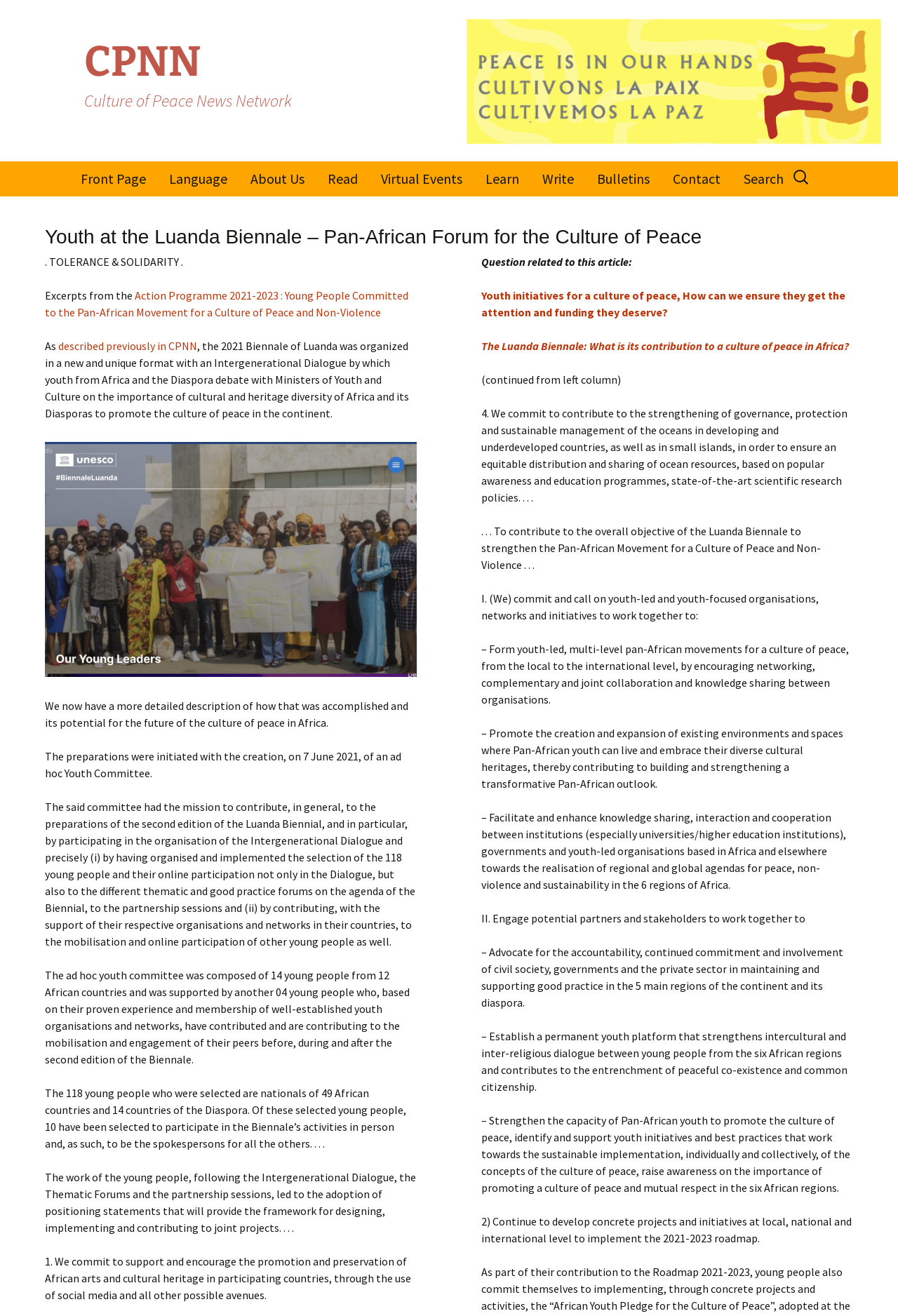How many countries of the Diaspora are represented by the selected young people?
Refer to the image and provide a thorough answer to the question.

According to the article, the 118 young people selected to participate in the Biennale are nationals of 49 African countries and 14 countries of the Diaspora.